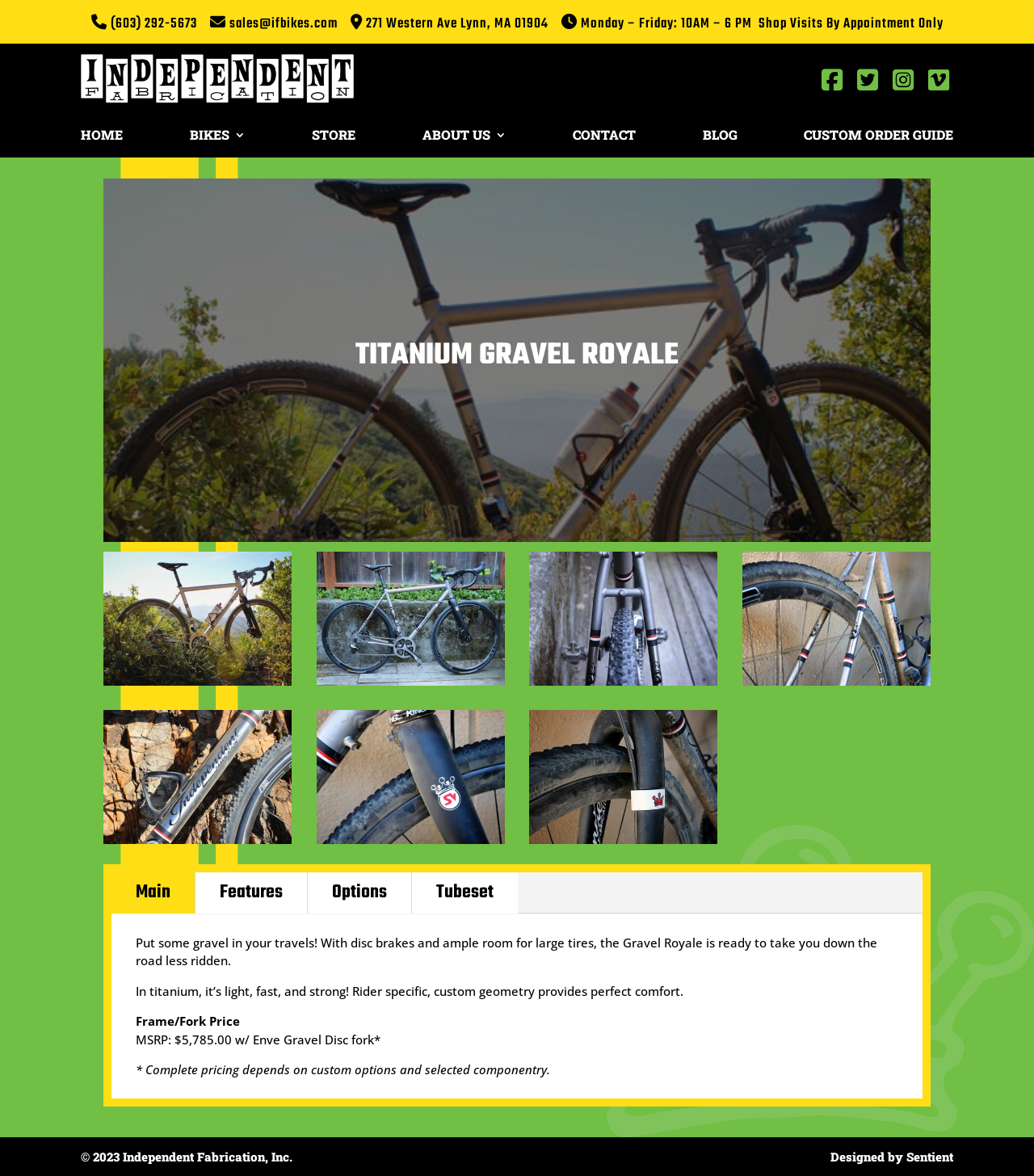Refer to the image and provide an in-depth answer to the question: 
What is the email address of Independent Fabrication?

I found the email address by looking at the top section of the webpage, where the contact information is usually located. The email address is displayed as a link with the text 'sales@ifbikes.com'.